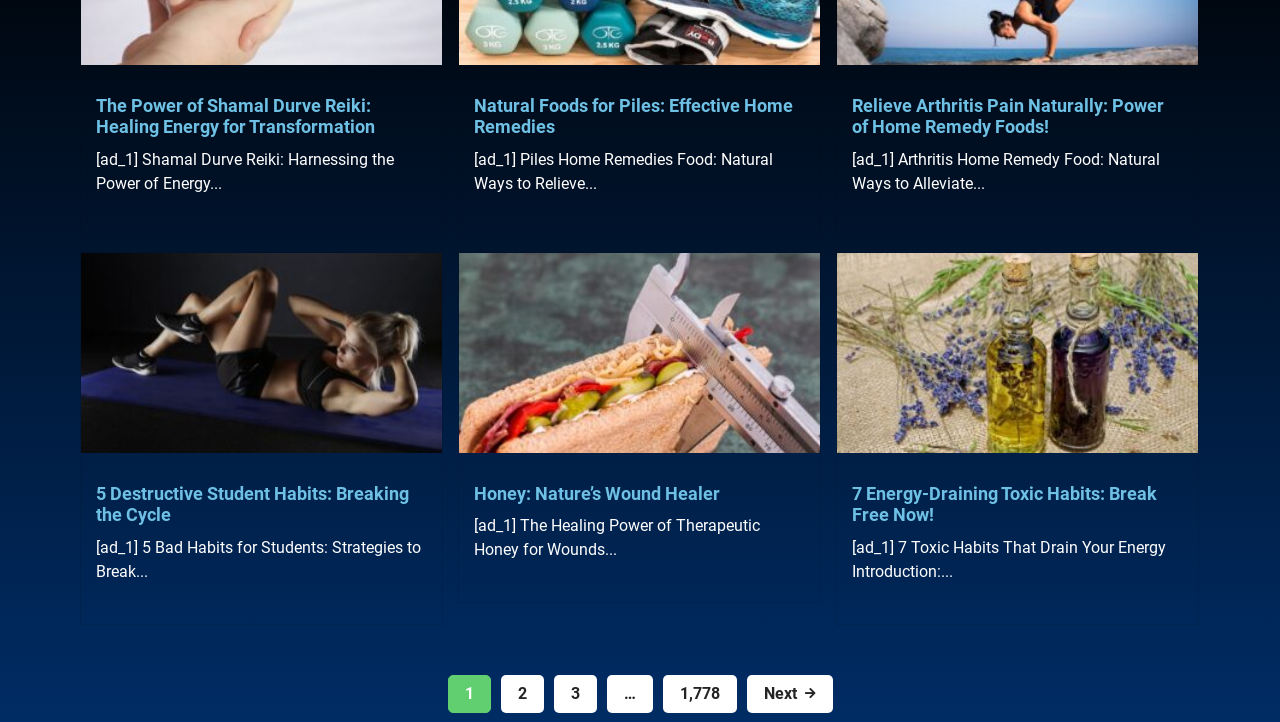Determine the bounding box coordinates of the region that needs to be clicked to achieve the task: "Click on the link to learn about Shamal Durve Reiki".

[0.075, 0.131, 0.334, 0.205]